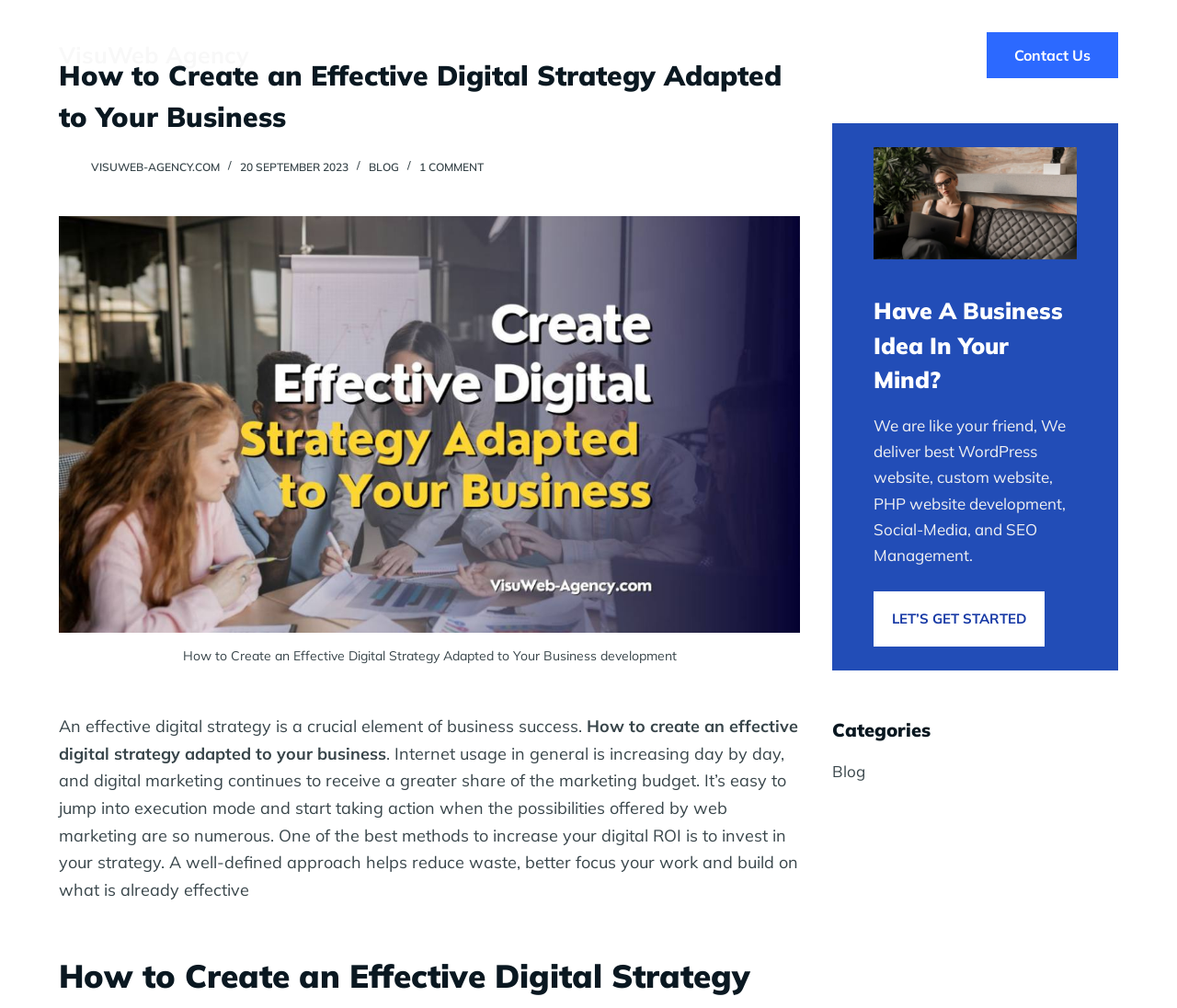Find the bounding box coordinates of the clickable element required to execute the following instruction: "Check the latest comments". Provide the coordinates as four float numbers between 0 and 1, i.e., [left, top, right, bottom].

None